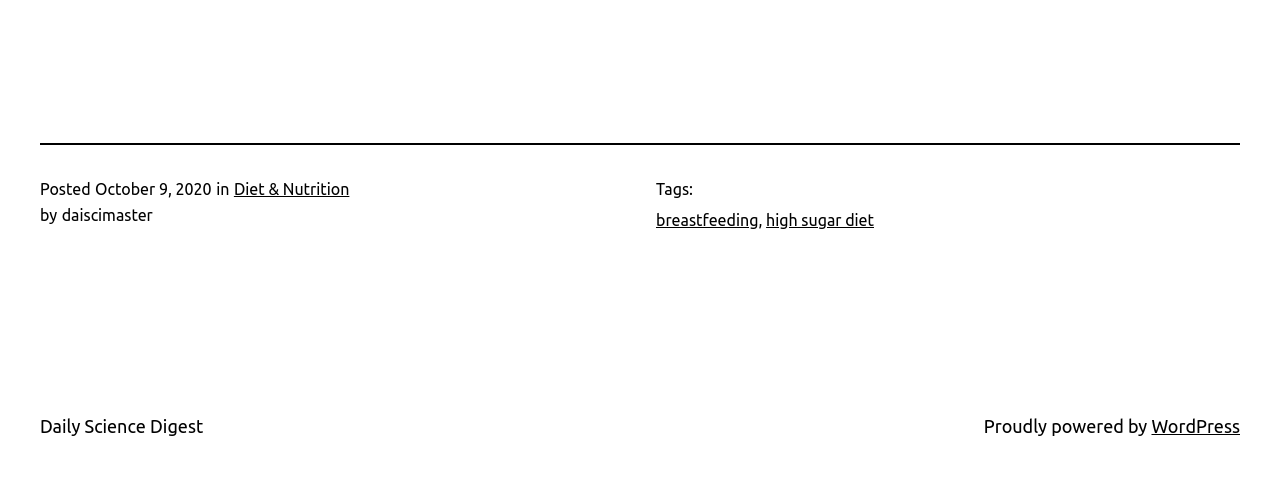Who is the author of the post?
Please provide a single word or phrase answer based on the image.

daiscimaster